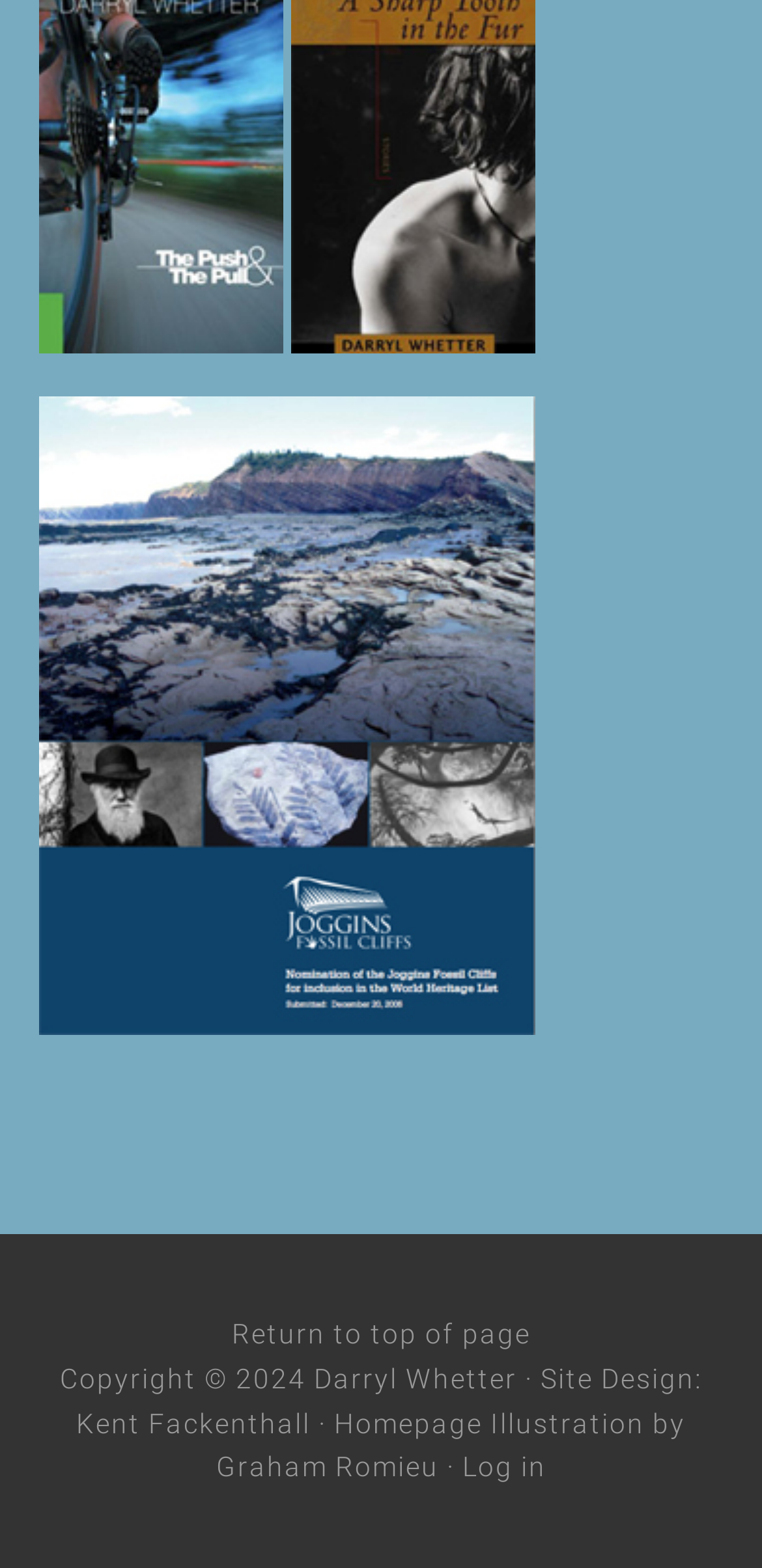Give a one-word or one-phrase response to the question:
What is the login option?

Log in